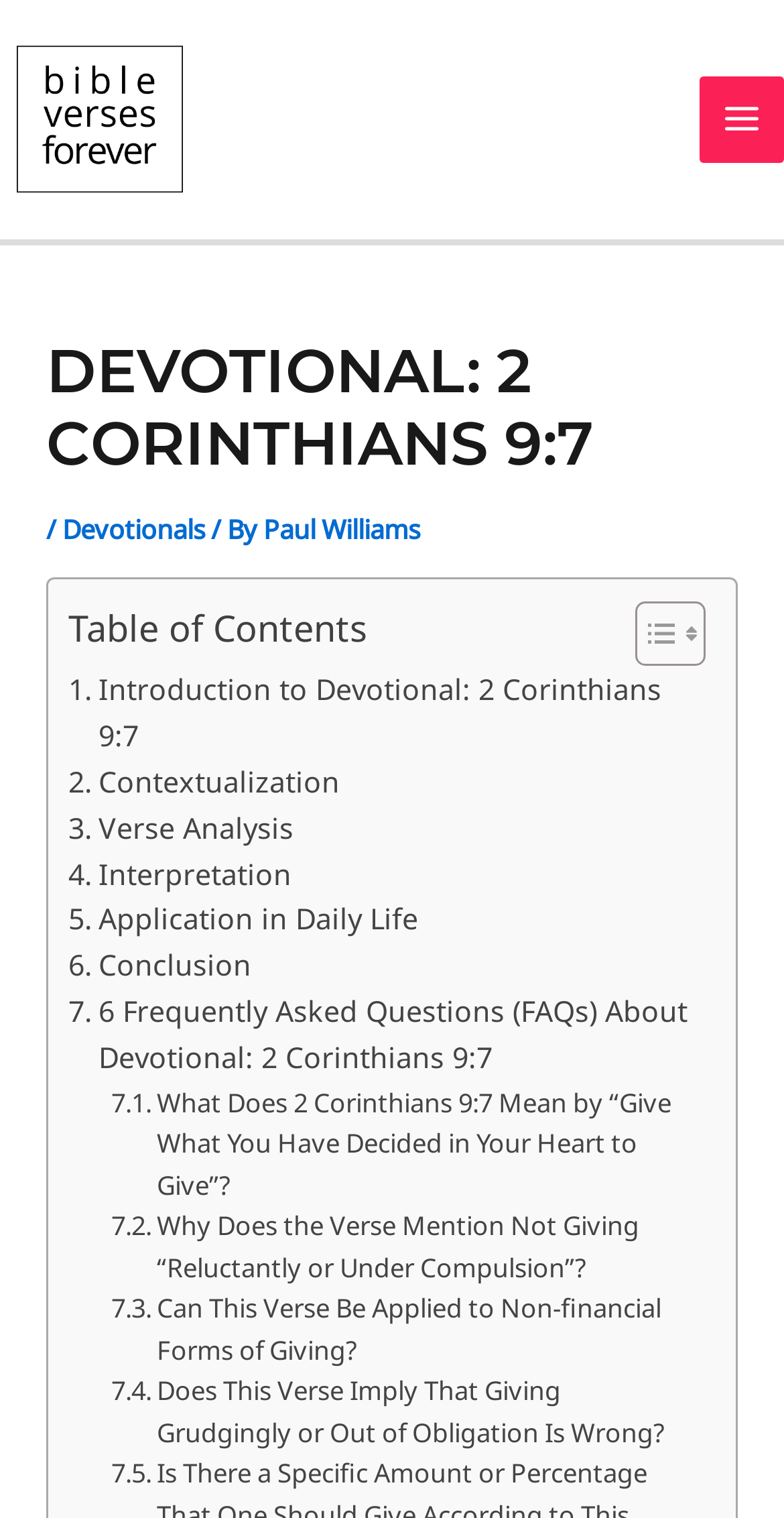Identify the text that serves as the heading for the webpage and generate it.

DEVOTIONAL: 2 CORINTHIANS 9:7